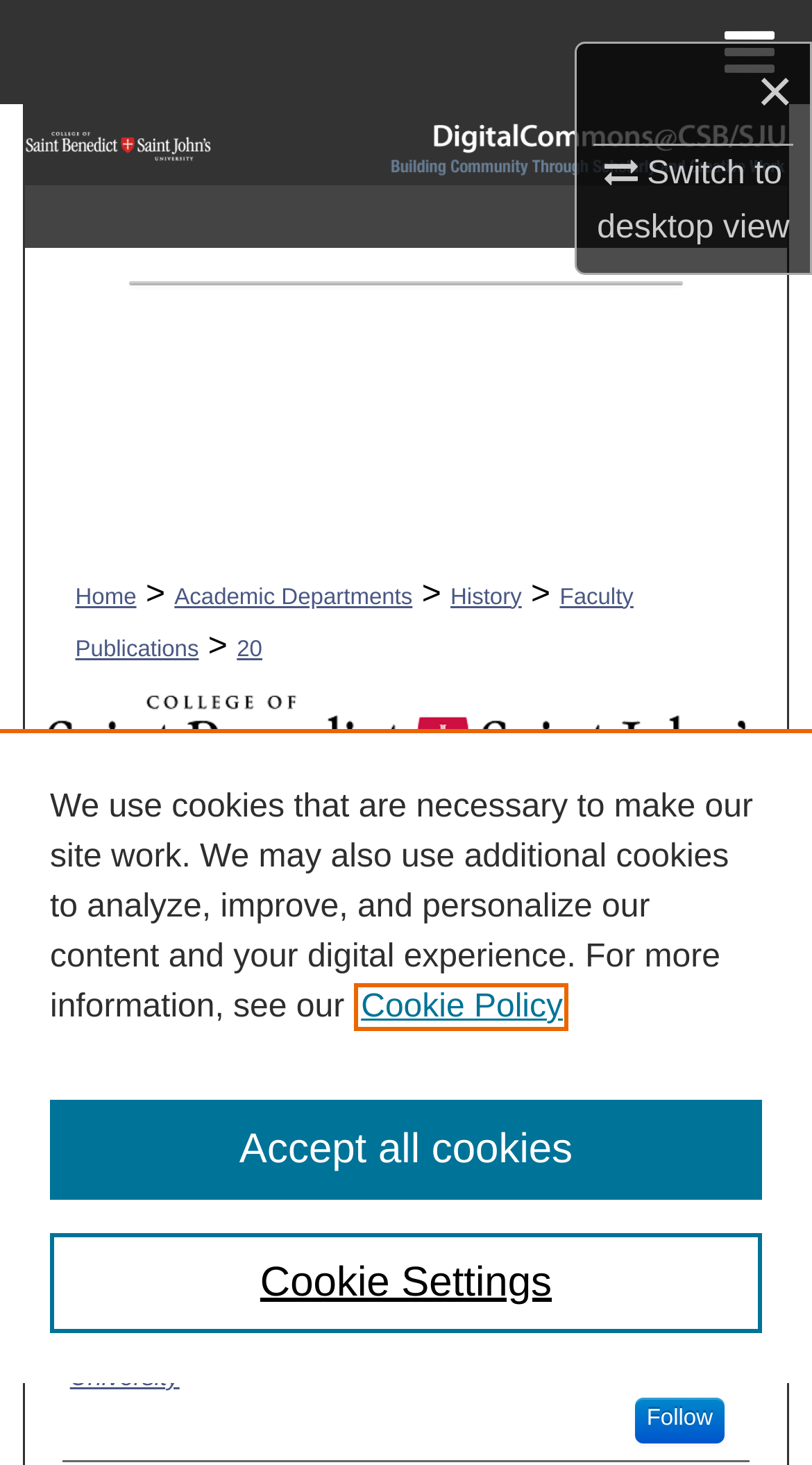Please determine the bounding box coordinates of the element's region to click in order to carry out the following instruction: "Switch to desktop view". The coordinates should be four float numbers between 0 and 1, i.e., [left, top, right, bottom].

[0.735, 0.102, 0.972, 0.168]